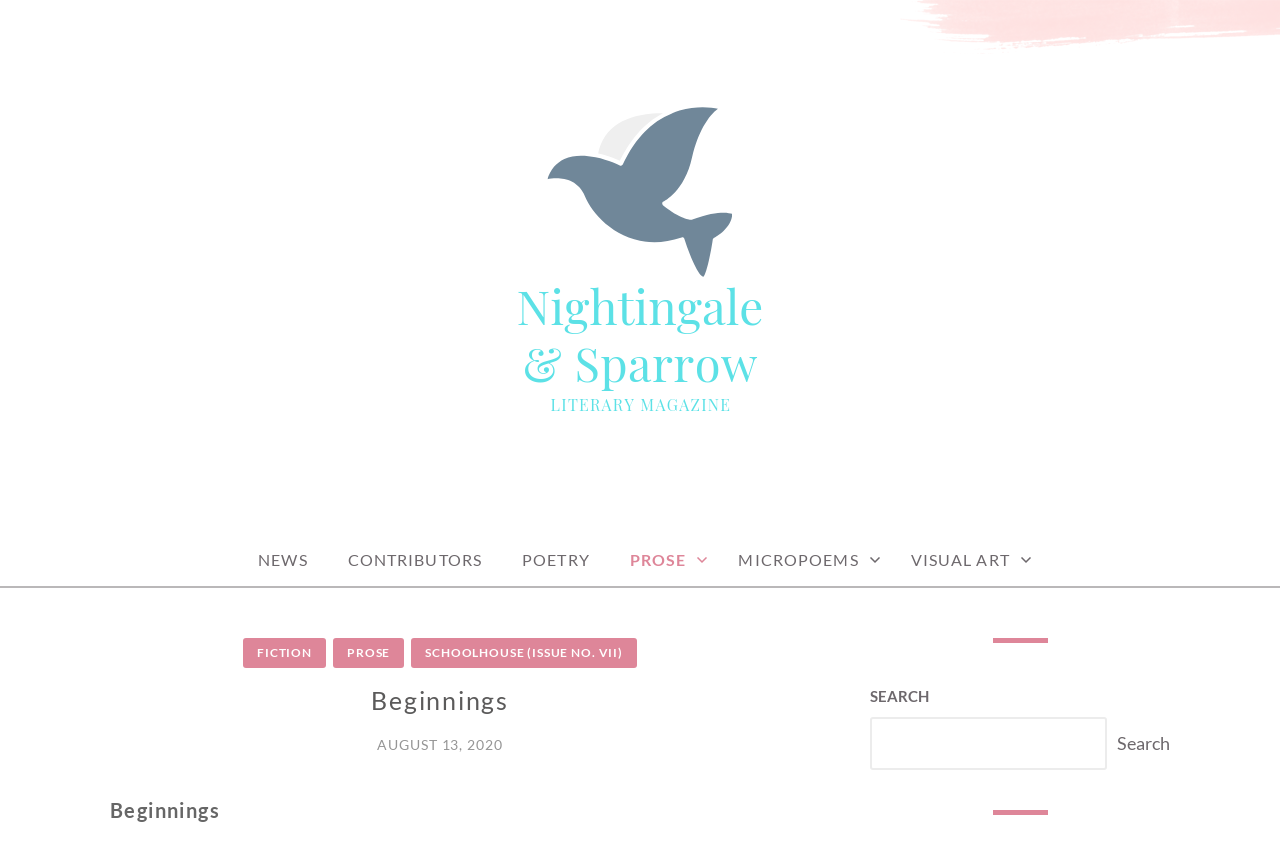Determine the coordinates of the bounding box that should be clicked to complete the instruction: "search for something". The coordinates should be represented by four float numbers between 0 and 1: [left, top, right, bottom].

[0.68, 0.845, 0.865, 0.907]